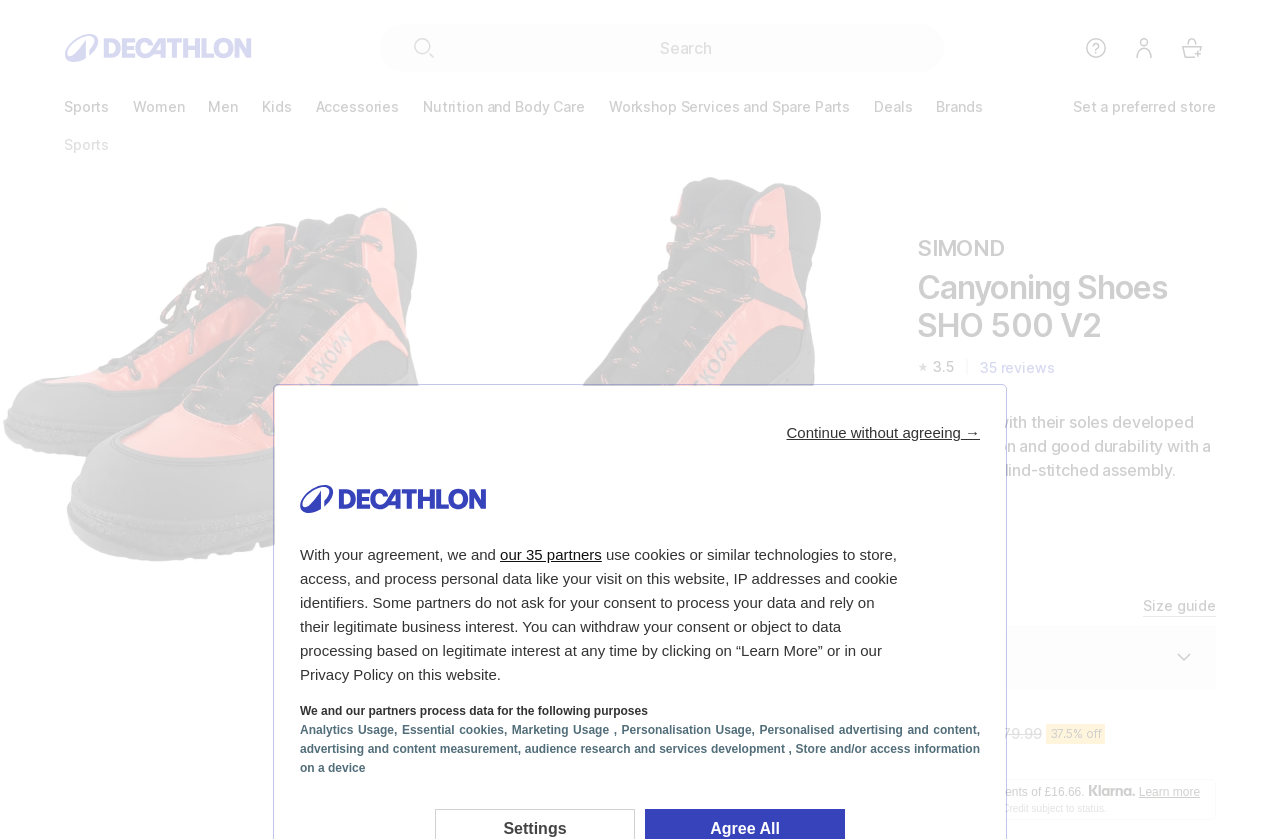Locate the bounding box coordinates of the clickable area to execute the instruction: "Search for products". Provide the coordinates as four float numbers between 0 and 1, represented as [left, top, right, bottom].

[0.35, 0.029, 0.725, 0.086]